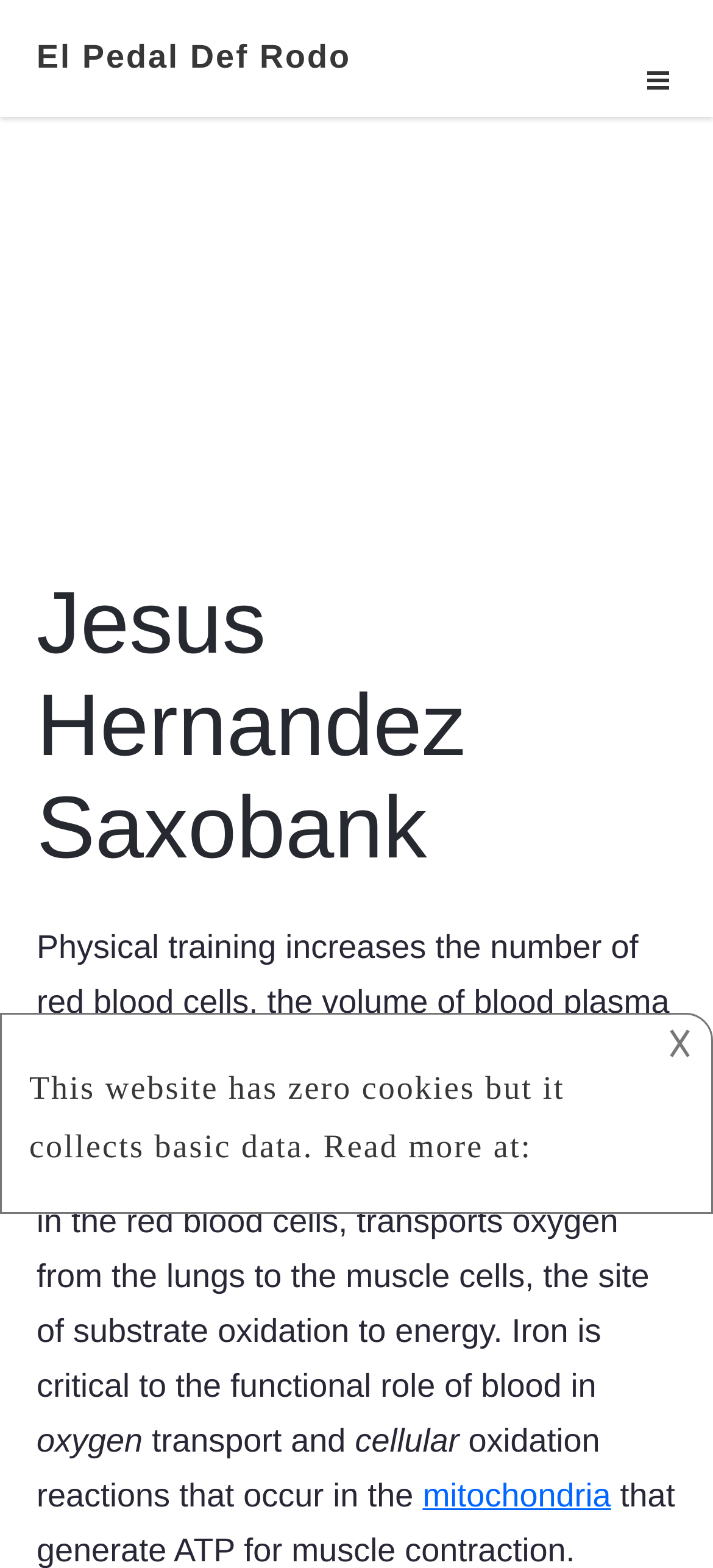What is the site of substrate oxidation to energy?
Respond with a short answer, either a single word or a phrase, based on the image.

muscle cells